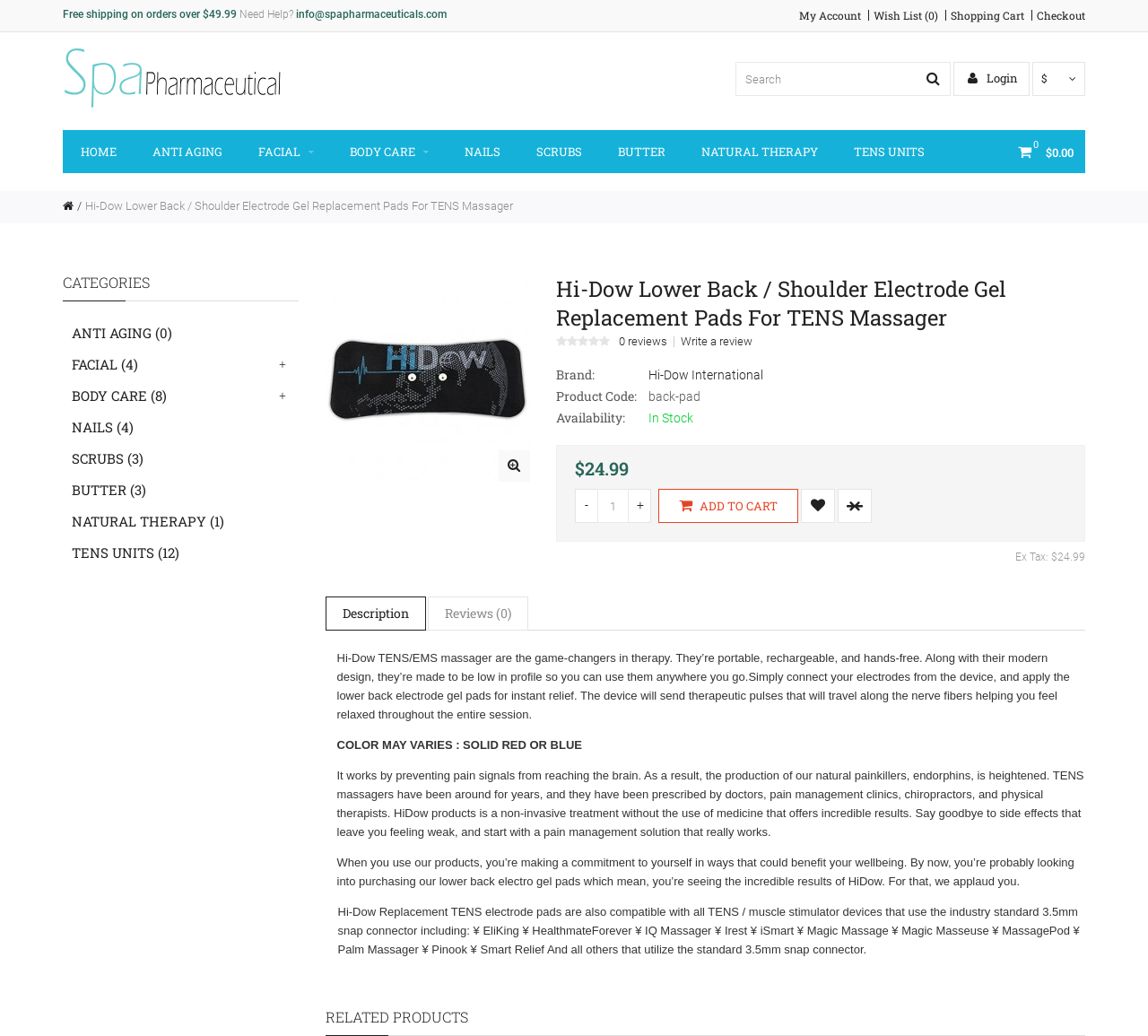Please identify the coordinates of the bounding box that should be clicked to fulfill this instruction: "Read product description".

[0.283, 0.576, 0.371, 0.609]